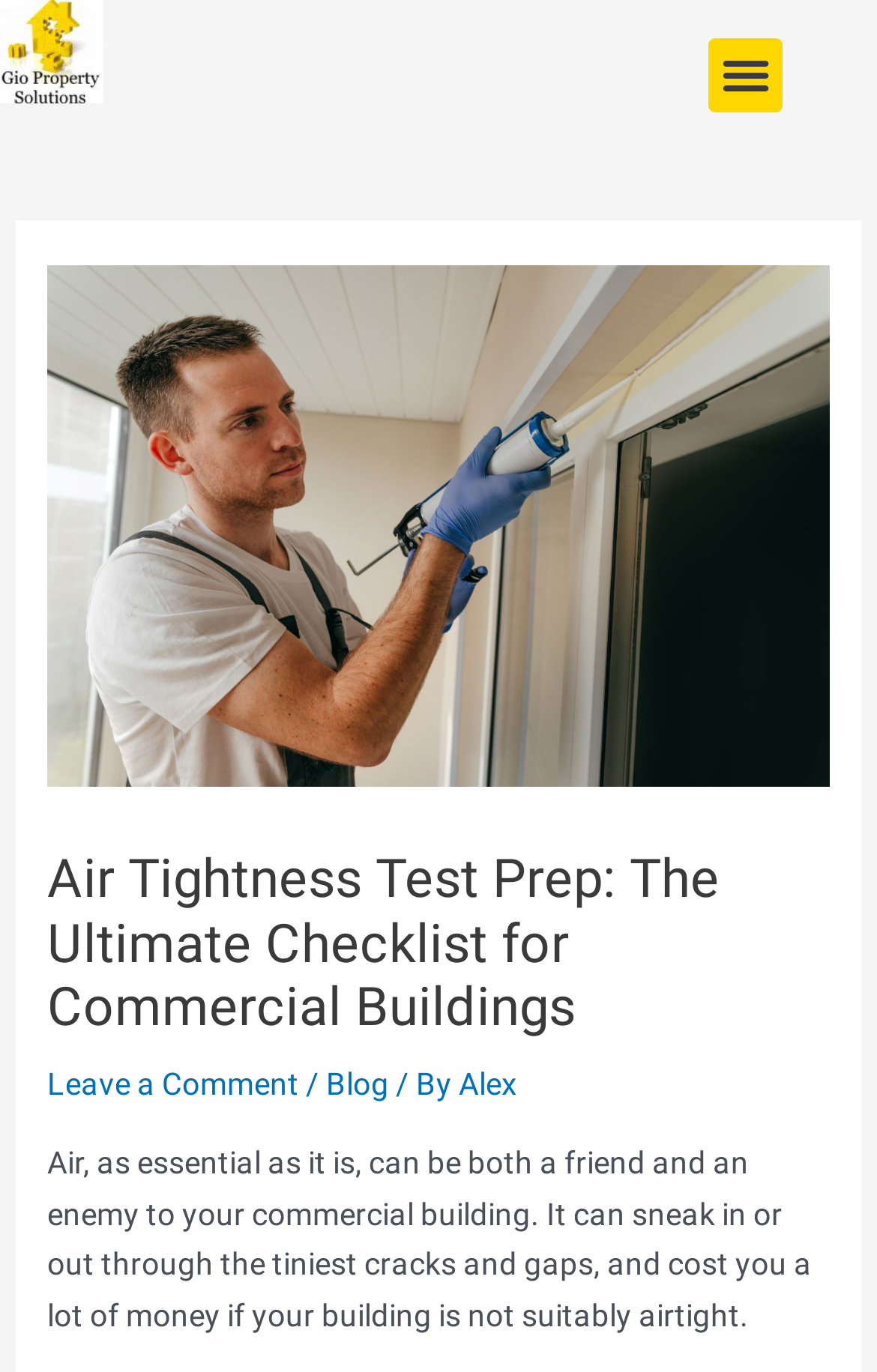What is the company name associated with the logo?
Provide an in-depth and detailed explanation in response to the question.

The logo at the top of the page is described as 'Gio Property Solutions Logo', indicating that the company name associated with the logo is Gio Property Solutions.